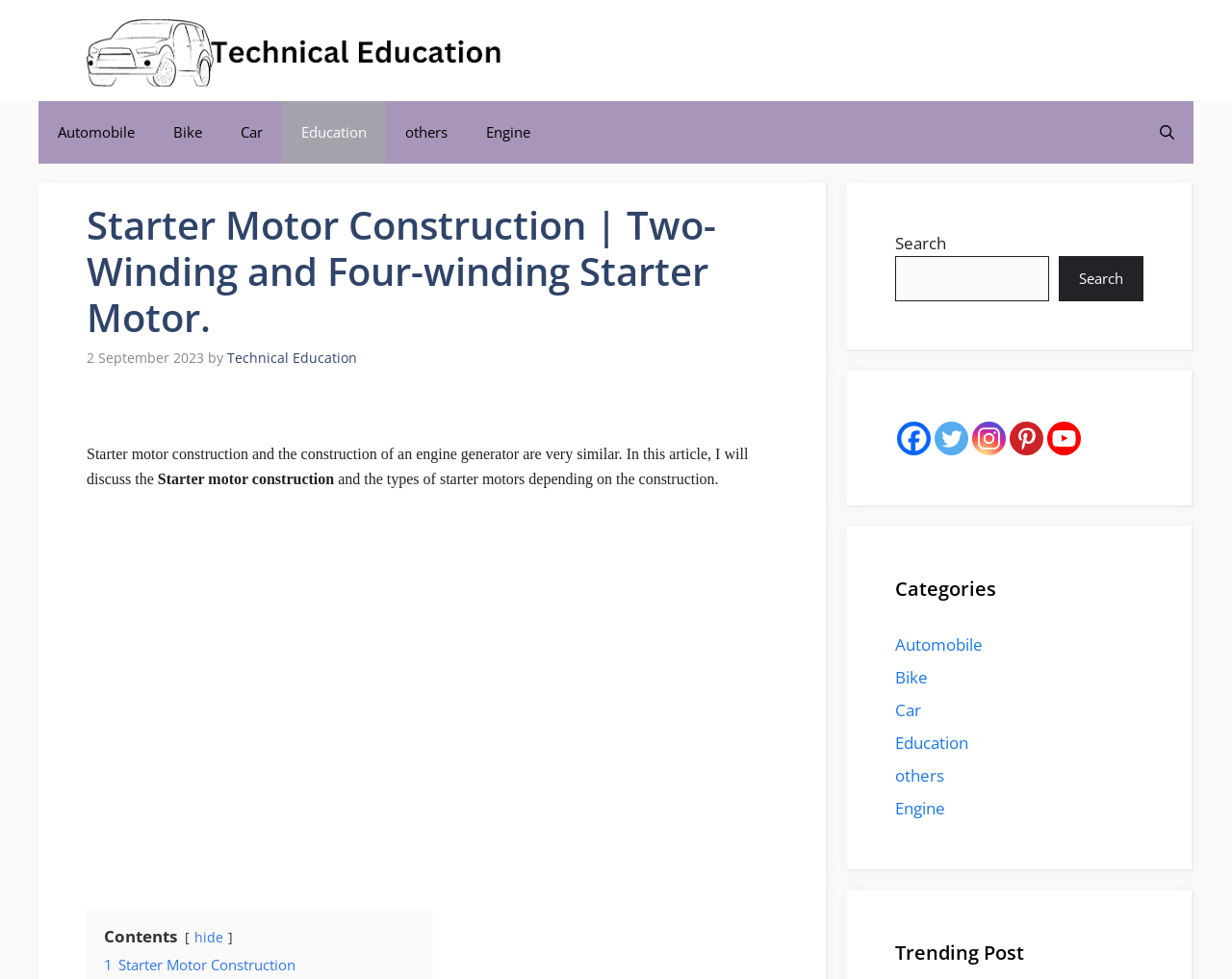Show me the bounding box coordinates of the clickable region to achieve the task as per the instruction: "Click on the Automobile link".

[0.031, 0.103, 0.125, 0.167]